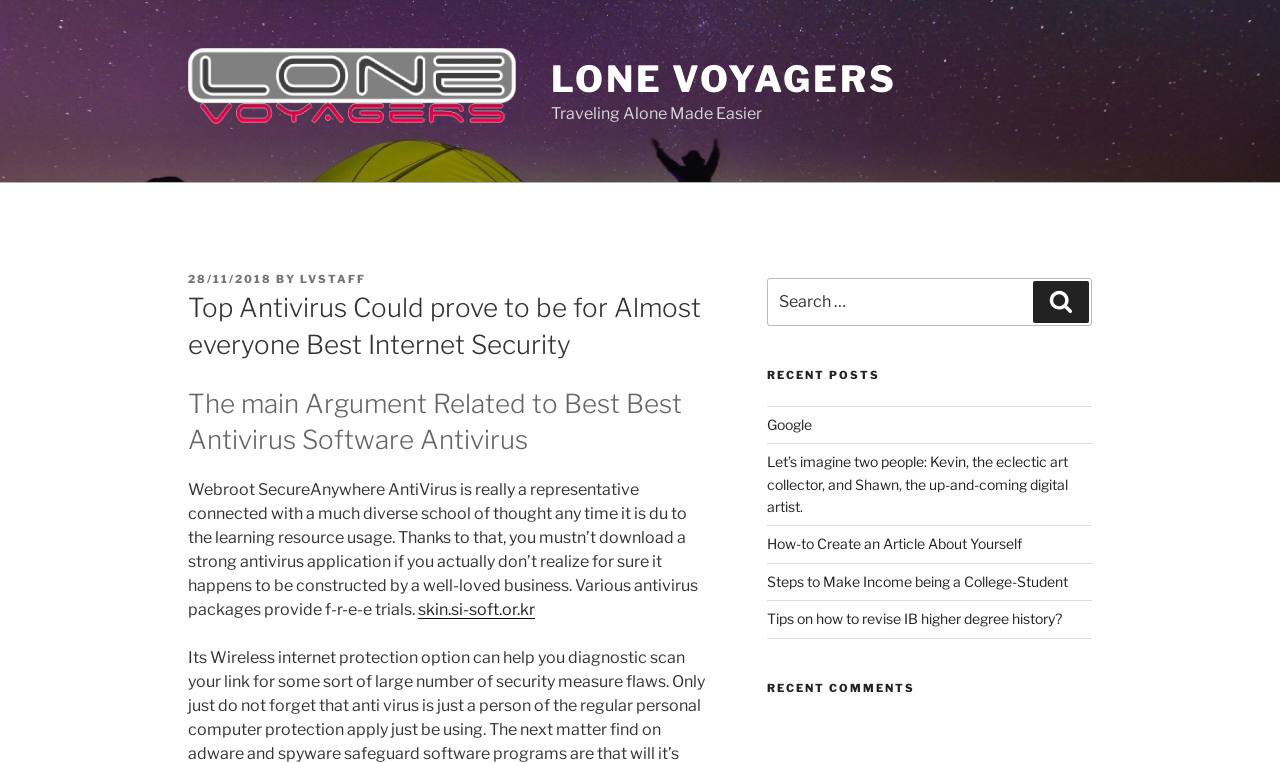Determine the bounding box coordinates for the area you should click to complete the following instruction: "Visit the 'Google' website".

[0.599, 0.546, 0.634, 0.568]